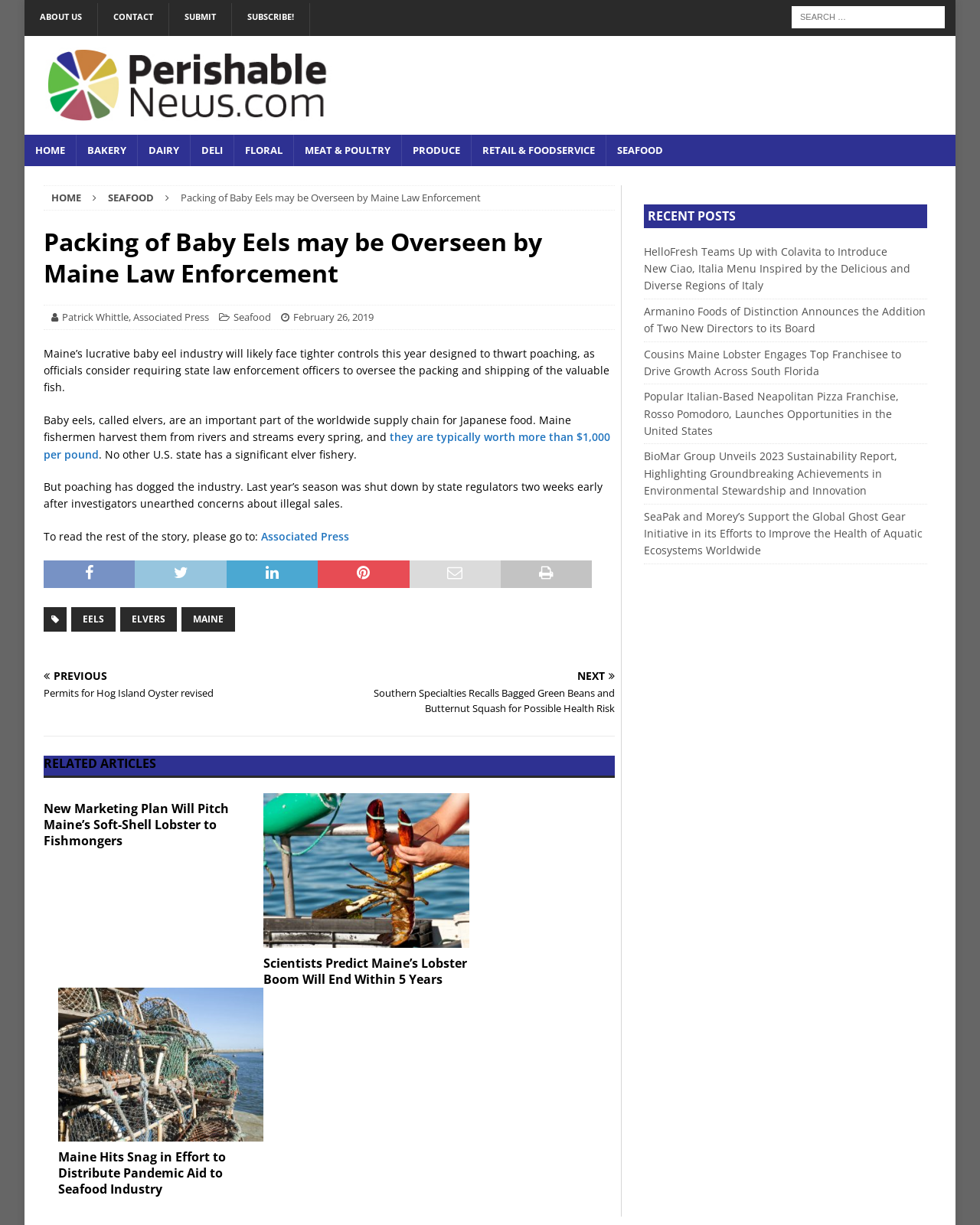Please find the bounding box for the UI element described by: "About us".

[0.025, 0.002, 0.1, 0.029]